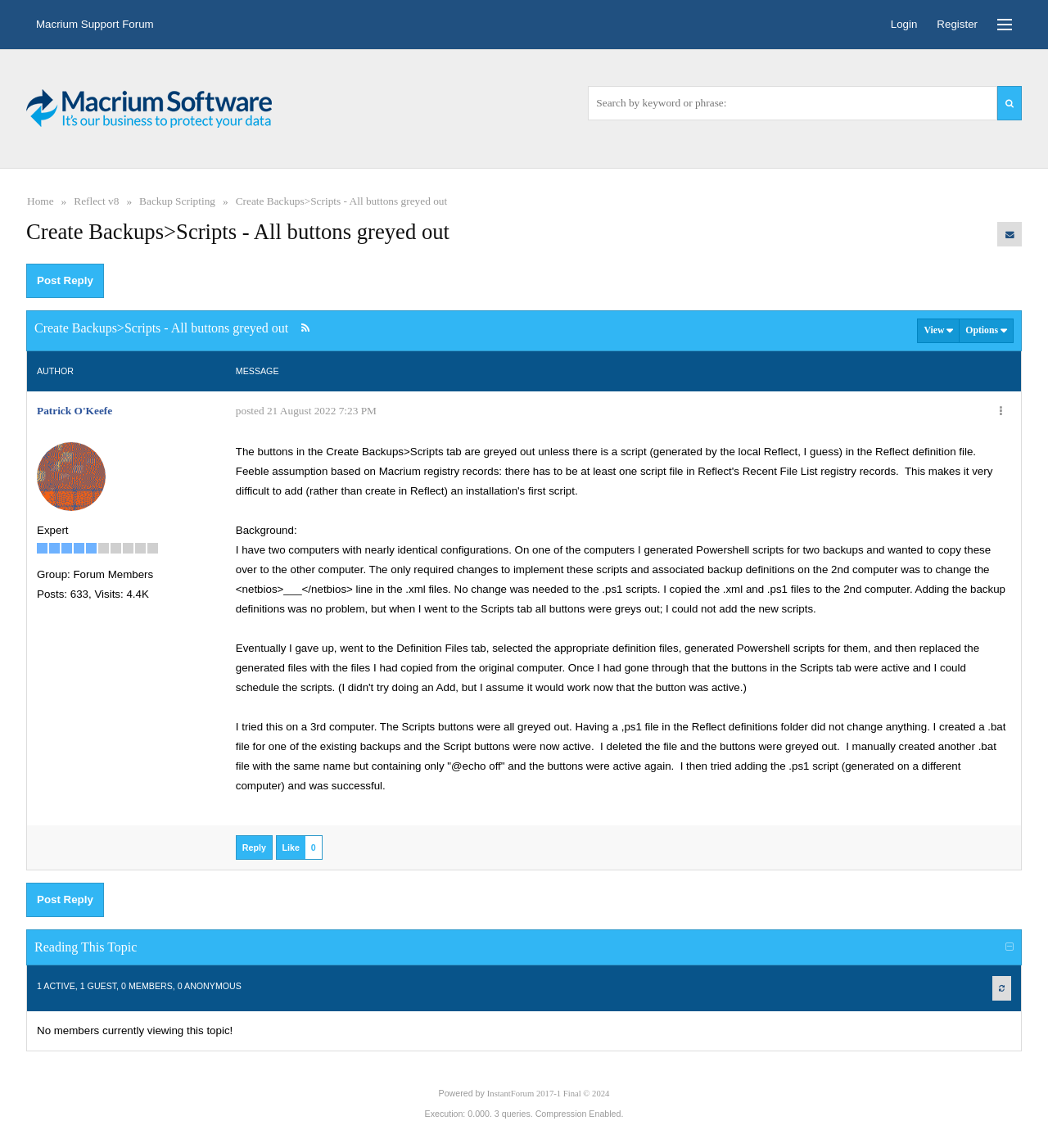Construct a comprehensive caption that outlines the webpage's structure and content.

This webpage appears to be a forum discussion thread. At the top, there are several links to navigate to different sections of the forum, including "Macrium Support Forum", "Login", "Register", and "Explore". Below these links, there is a search bar with a magnifying glass icon.

The main content of the page is a discussion thread titled "Create Backups>Scripts - All buttons greyed out". The thread is started by a user named Patrick O'Keefe, who has an expert reputation with 931 points. The user's post describes an issue with greyed-out buttons in the Create Backups>Scripts tab and explains the steps they took to troubleshoot the problem.

The post is divided into two sections, with the first section describing the issue and the second section detailing the steps taken to resolve it. The text is quite lengthy and includes some technical details about script files and registry records.

Below the post, there are several buttons and links, including "Post Reply", "Like 0", and "Reply". There is also a table showing the number of active users, guests, members, and anonymous users viewing the topic.

At the bottom of the page, there is a copyright notice and a message indicating the execution time and number of queries.